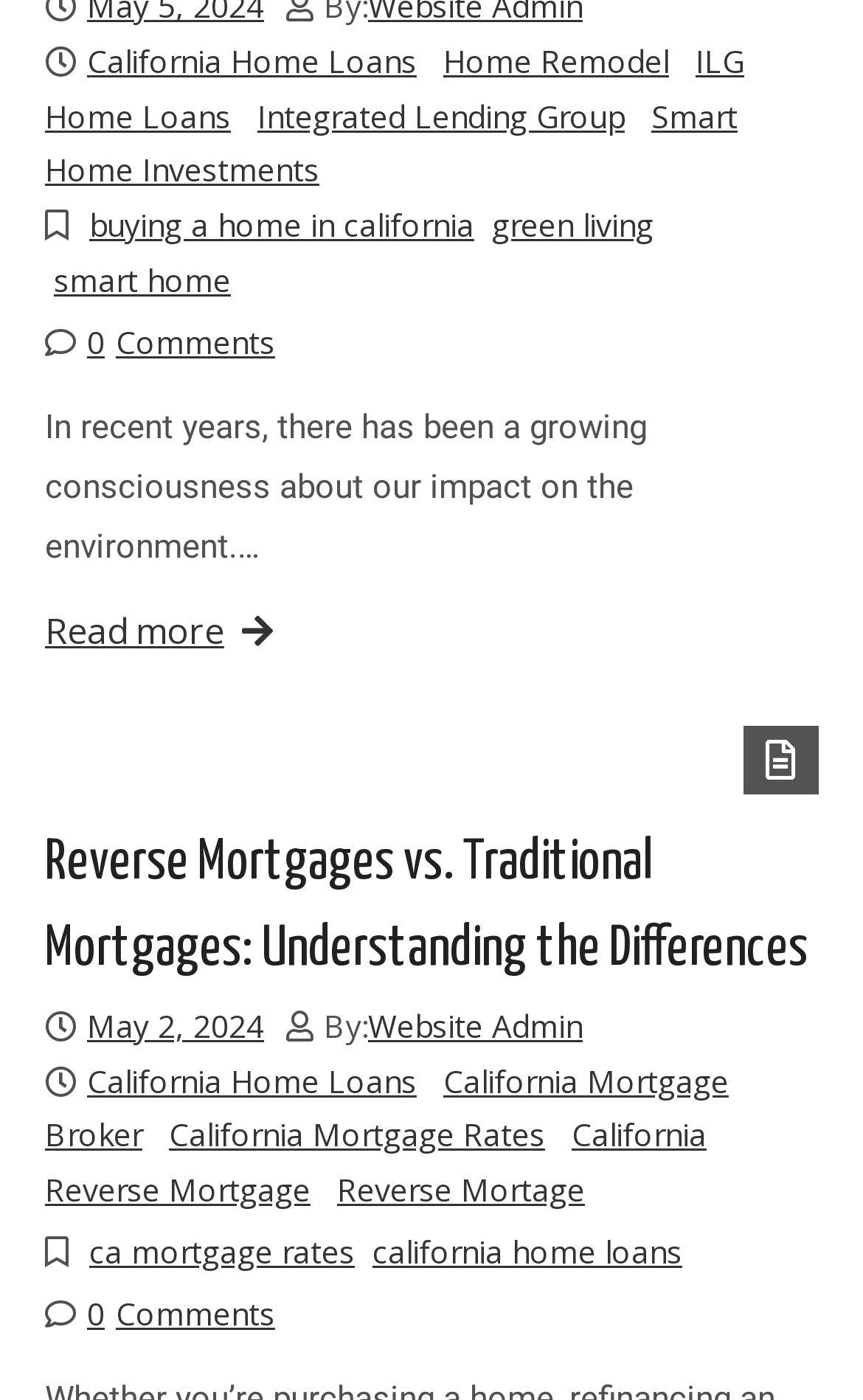Pinpoint the bounding box coordinates of the area that should be clicked to complete the following instruction: "Learn about Reverse Mortgages vs. Traditional Mortgages". The coordinates must be given as four float numbers between 0 and 1, i.e., [left, top, right, bottom].

[0.052, 0.586, 0.949, 0.709]